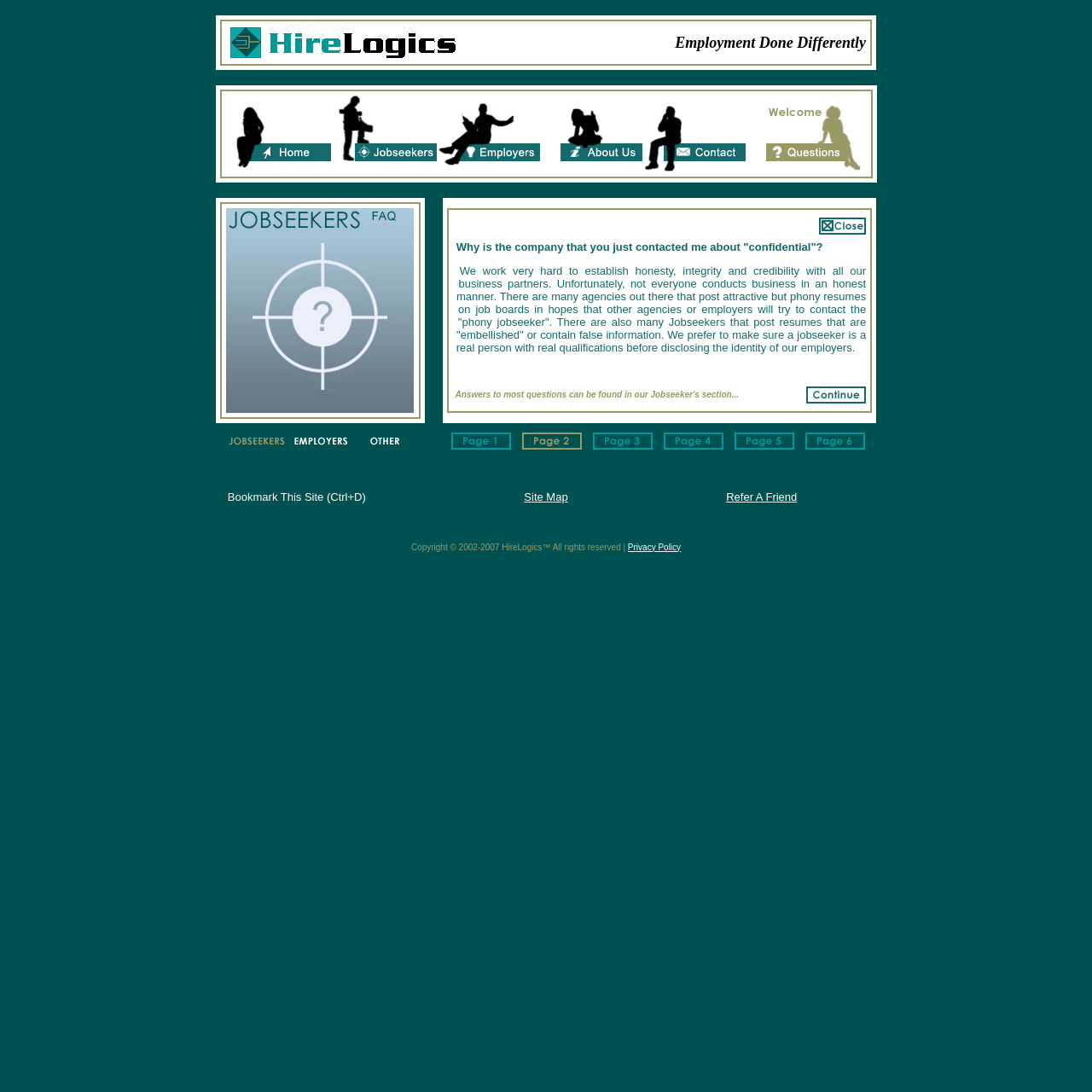Why does HireLogics keep employer identities confidential?
Provide a comprehensive and detailed answer to the question.

According to the webpage, HireLogics keeps employer identities confidential to establish honesty, integrity, and credibility with their business partners, as some agencies and job seekers may post fake resumes or false information.